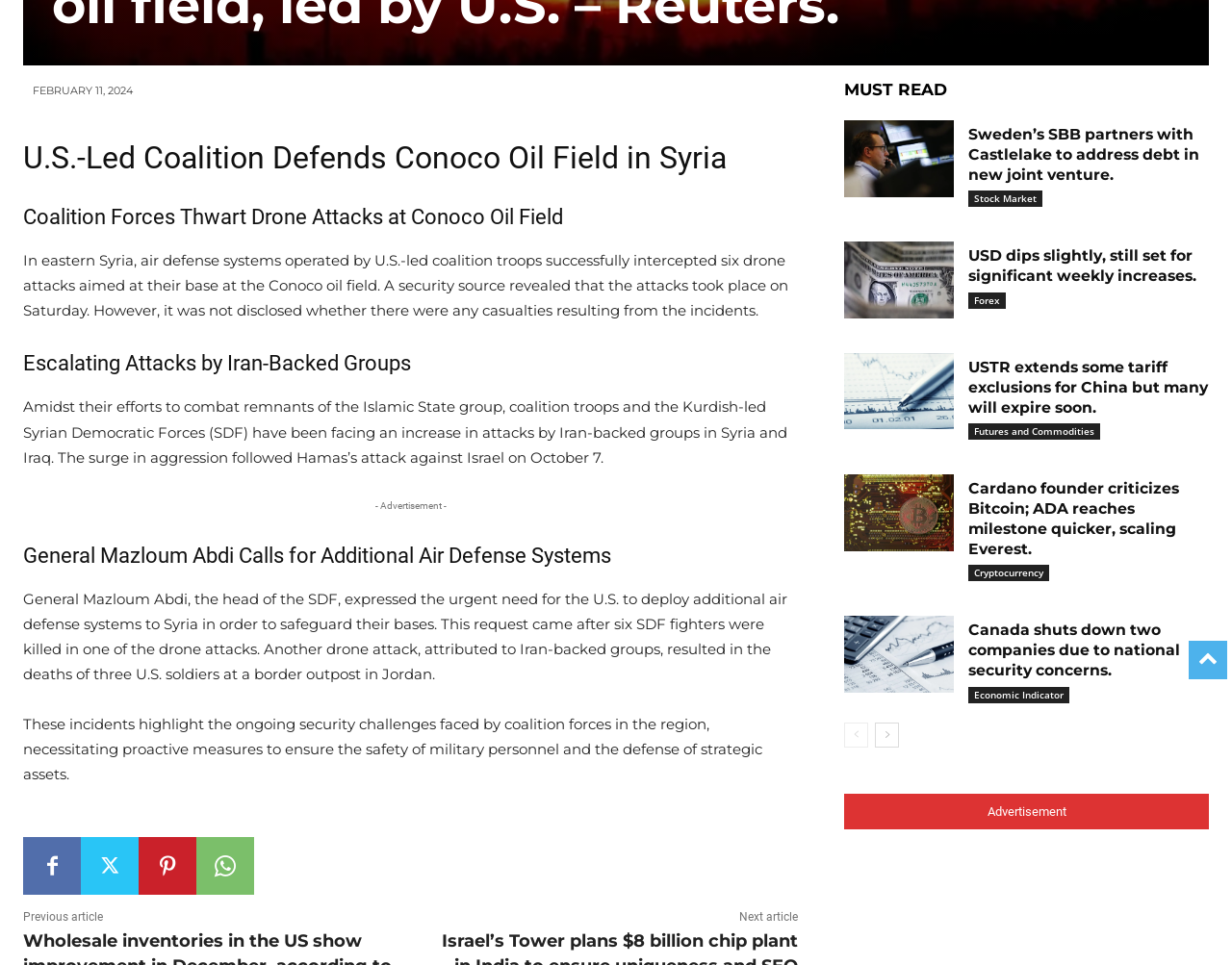Please determine the bounding box coordinates for the UI element described here. Use the format (top-left x, top-left y, bottom-right x, bottom-right y) with values bounded between 0 and 1: Pinterest

[0.112, 0.868, 0.159, 0.928]